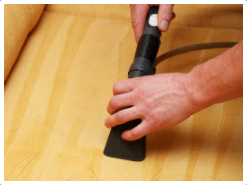What is the purpose of this cleaning method?
Look at the image and provide a short answer using one word or a phrase.

Removing dust, stains, and allergens